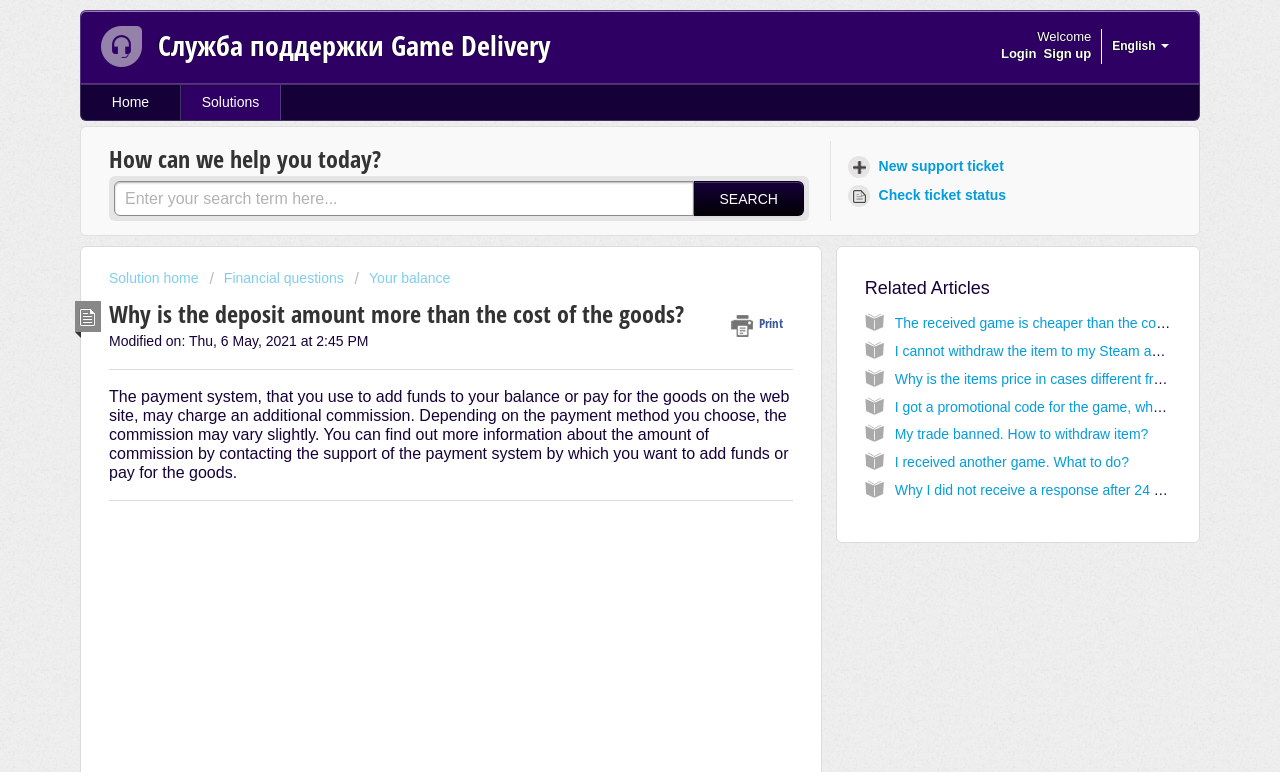What is the purpose of the payment system?
Based on the content of the image, thoroughly explain and answer the question.

Based on the webpage content, the payment system is used to add funds to the user's balance or pay for goods on the website. This is mentioned in the article section of the webpage, which explains that the payment system may charge an additional commission depending on the payment method chosen.